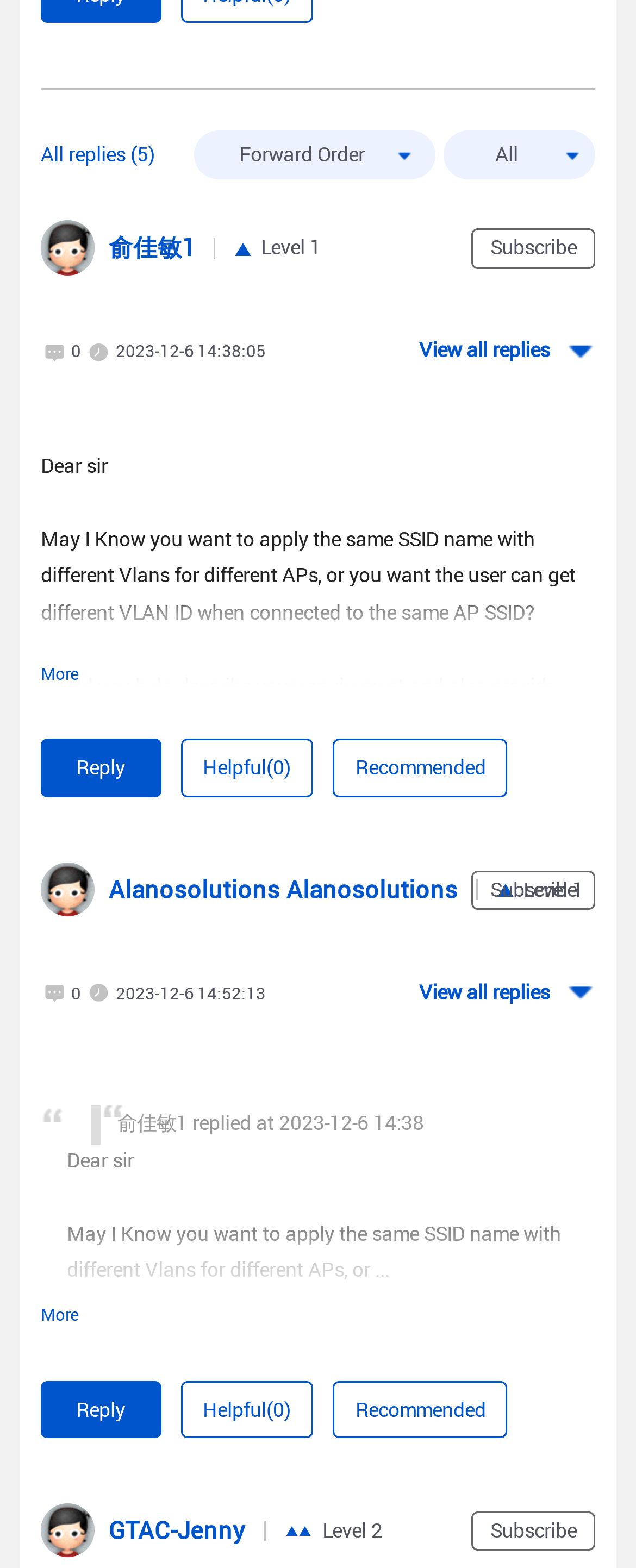Provide the bounding box coordinates of the HTML element this sentence describes: "Peter Donegan". The bounding box coordinates consist of four float numbers between 0 and 1, i.e., [left, top, right, bottom].

None